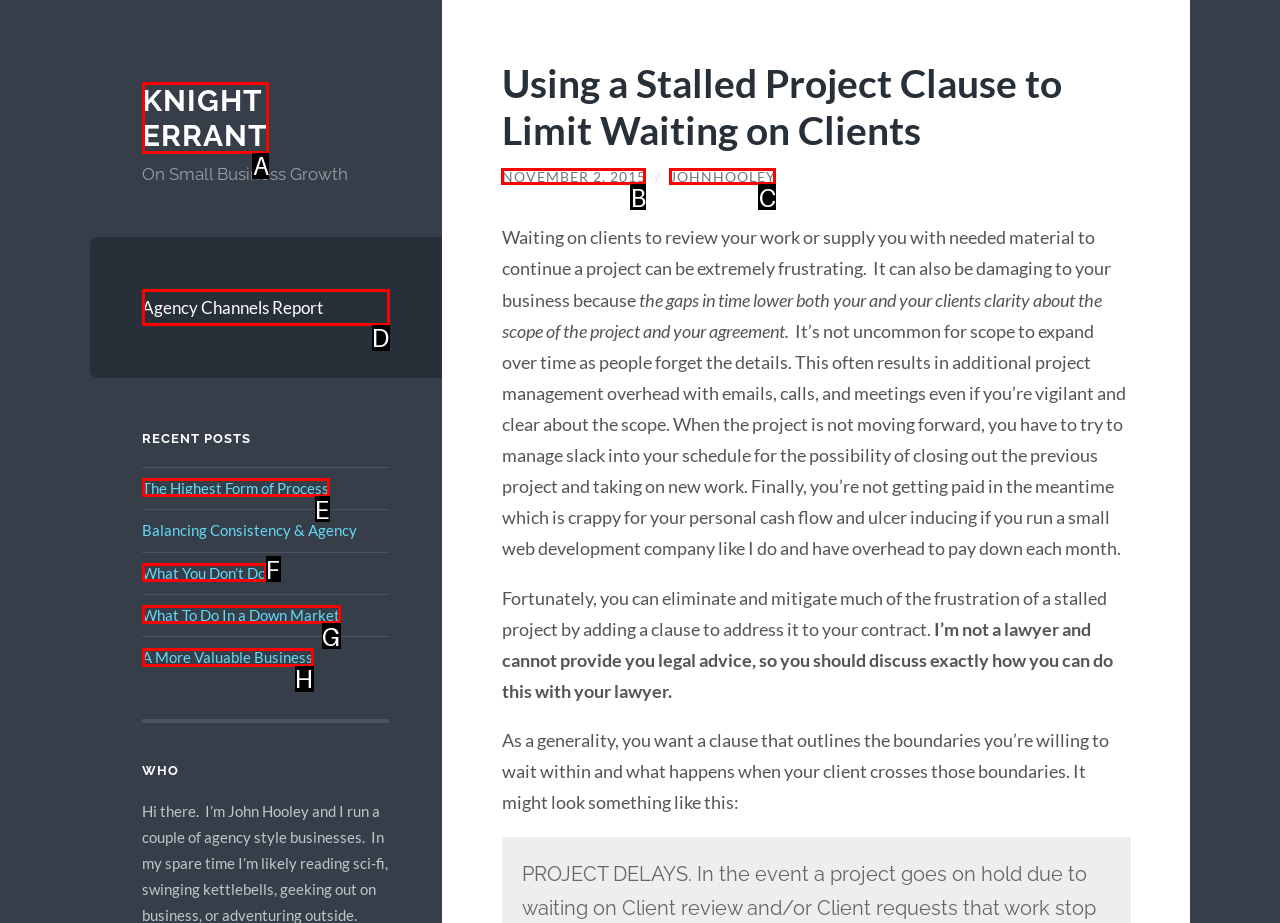Identify the letter of the correct UI element to fulfill the task: Visit the Knight Errant homepage from the given options in the screenshot.

A